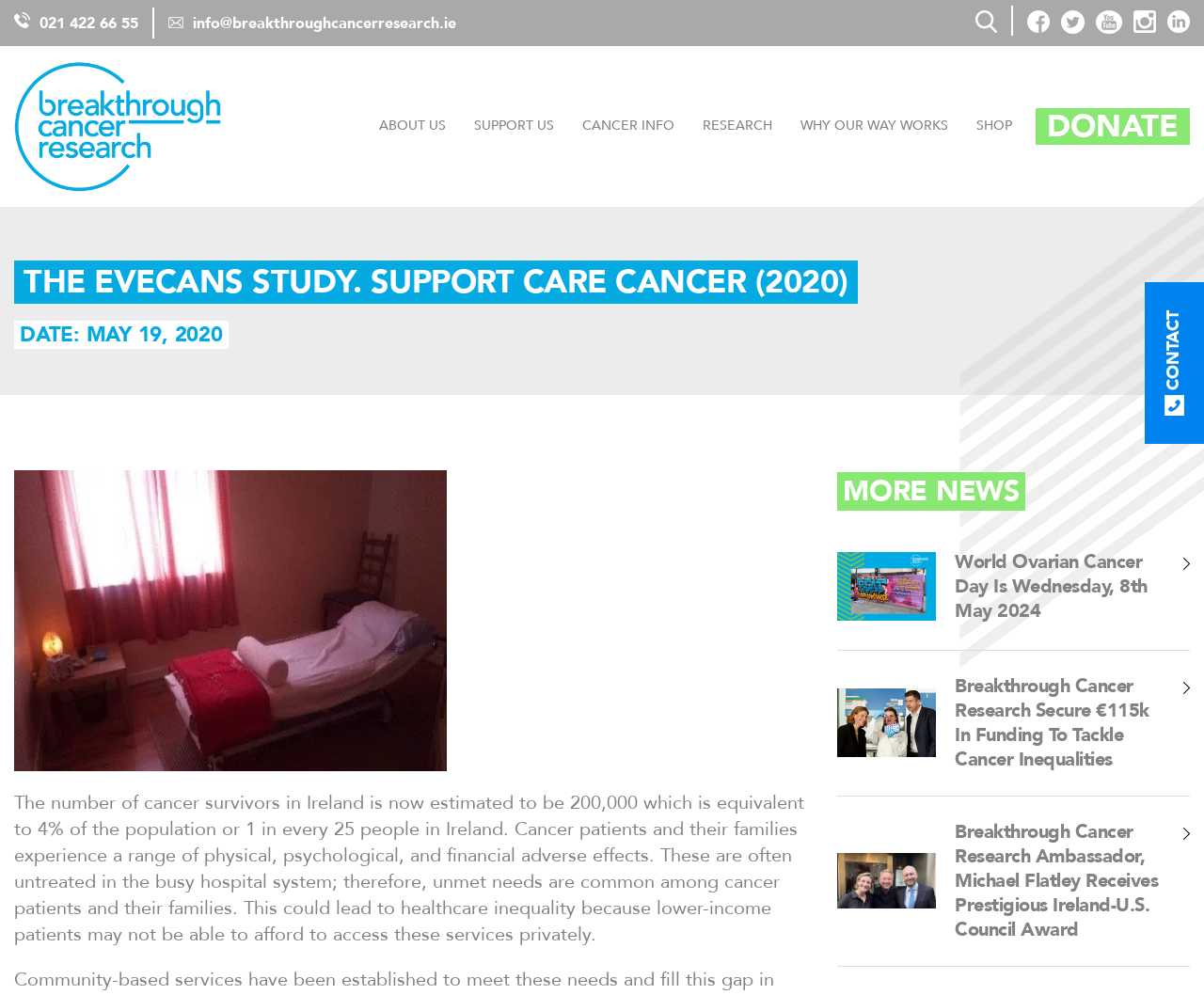Please specify the bounding box coordinates in the format (top-left x, top-left y, bottom-right x, bottom-right y), with all values as floating point numbers between 0 and 1. Identify the bounding box of the UI element described by: Why Our Way Works

[0.665, 0.112, 0.788, 0.142]